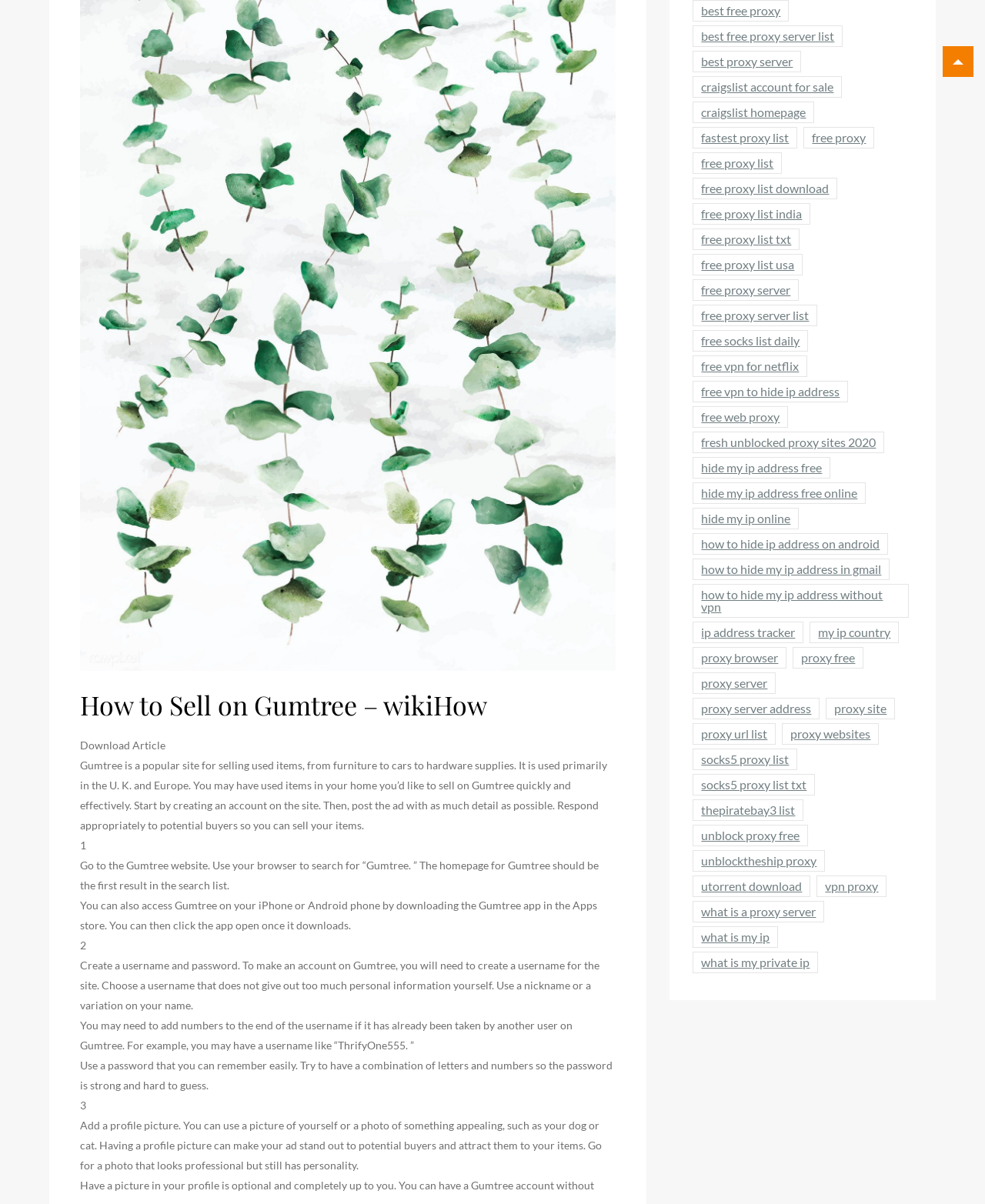Please indicate the bounding box coordinates for the clickable area to complete the following task: "Click 'what is my ip'". The coordinates should be specified as four float numbers between 0 and 1, i.e., [left, top, right, bottom].

[0.703, 0.769, 0.79, 0.787]